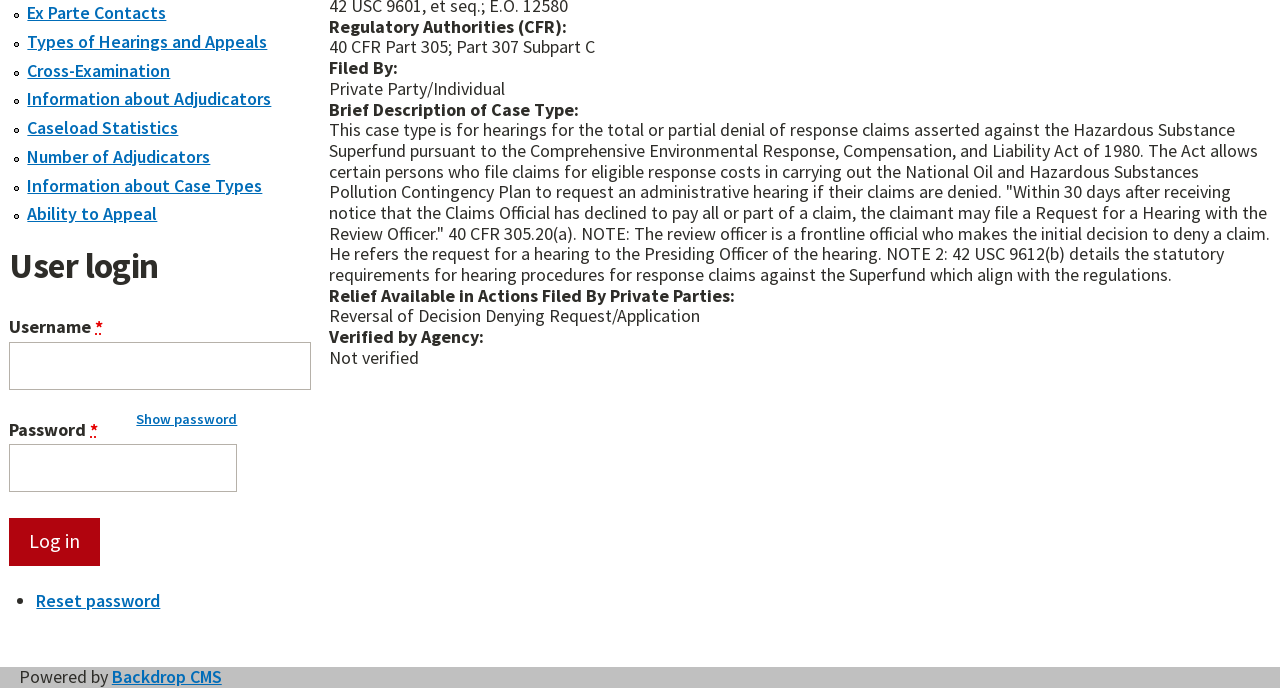Find the bounding box of the UI element described as follows: "Cross-Examination".

[0.021, 0.085, 0.133, 0.119]